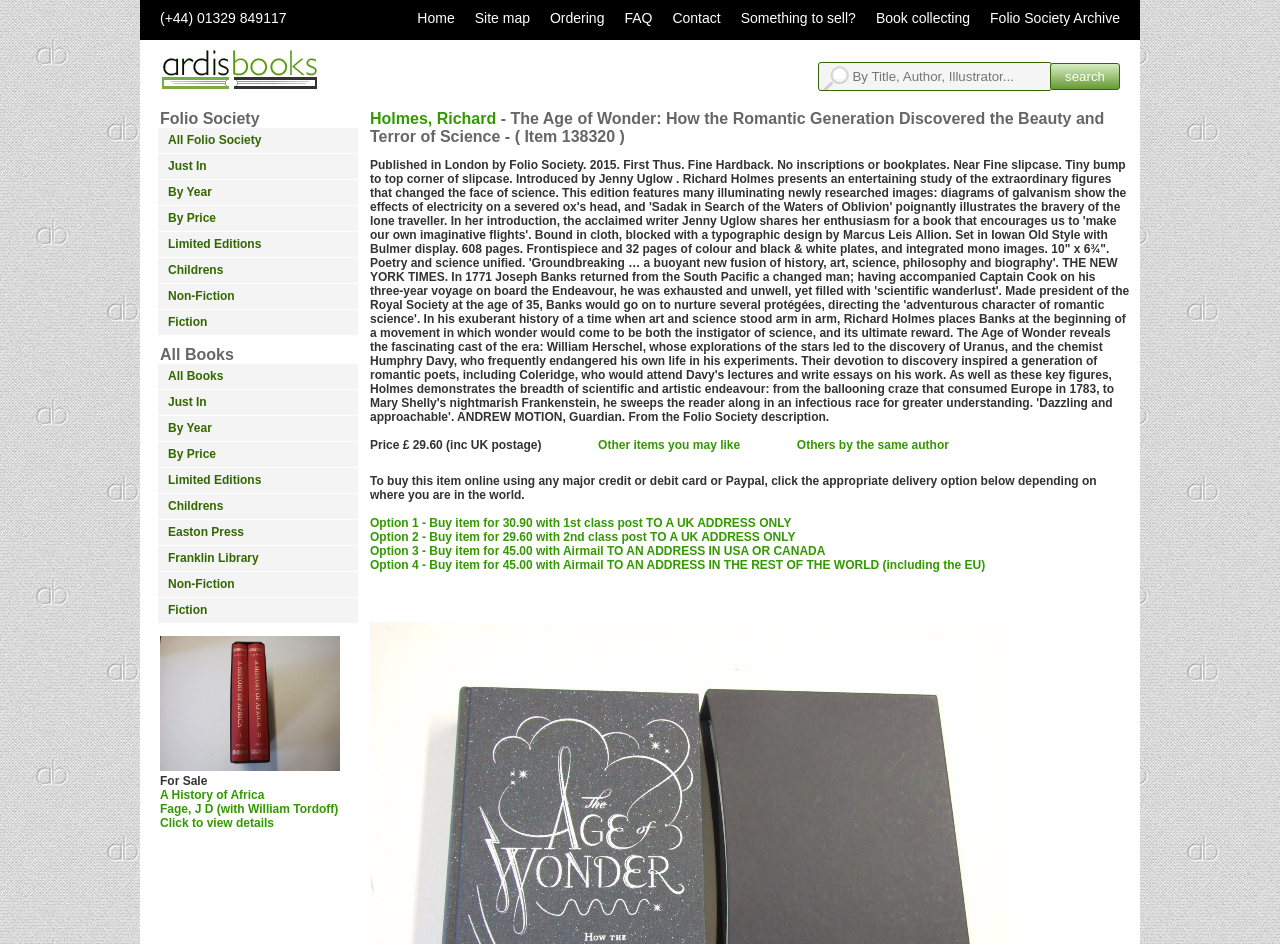What is the name of the book being described?
Using the information from the image, provide a comprehensive answer to the question.

I found the name of the book by looking at the heading that says 'Holmes, Richard - The Age of Wonder: How the Romantic Generation Discovered the Beauty and Terror of Science - ( Item 138320 )', which suggests that the book being described is 'The Age of Wonder'.